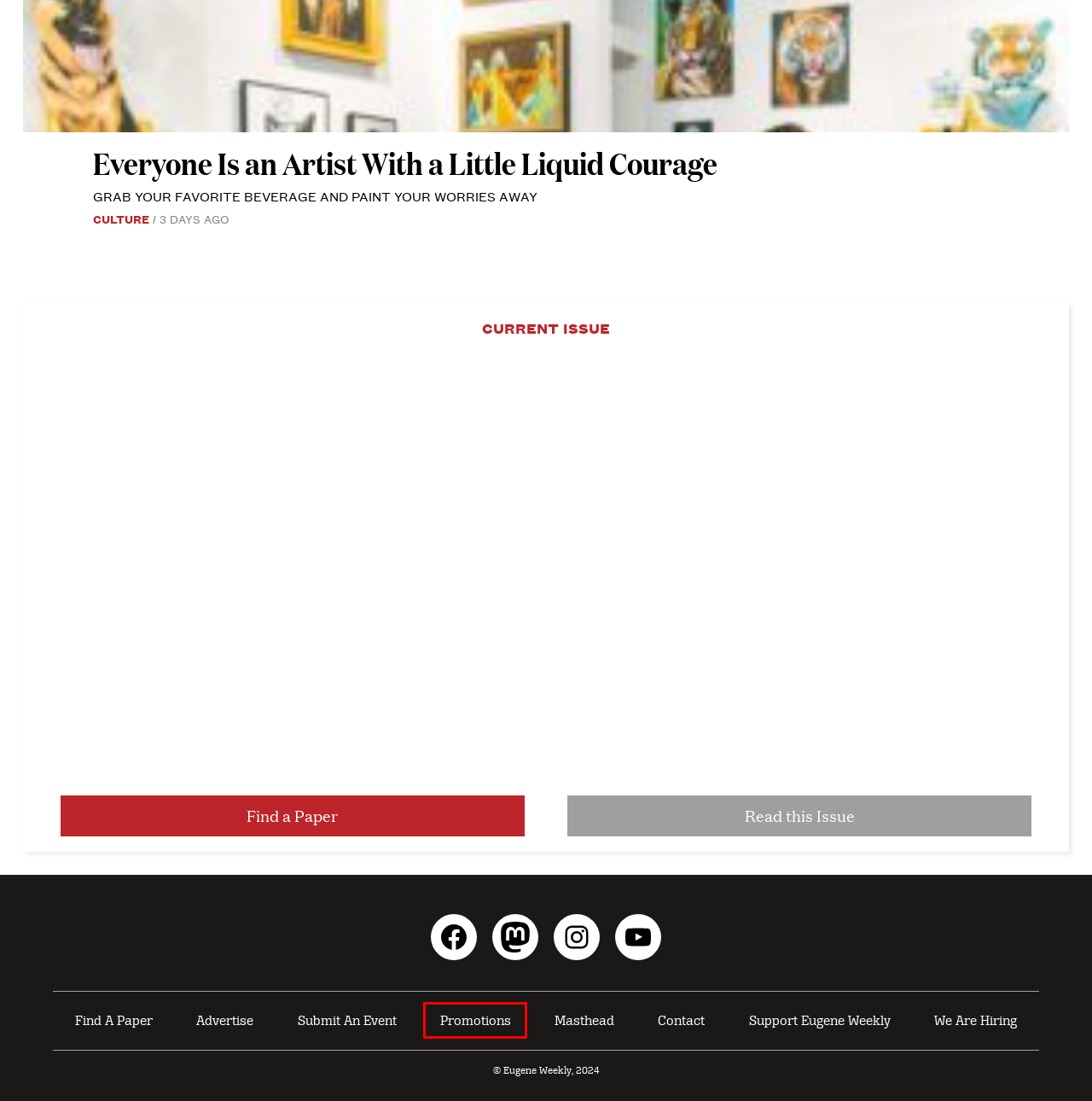You have a screenshot of a webpage where a red bounding box highlights a specific UI element. Identify the description that best matches the resulting webpage after the highlighted element is clicked. The choices are:
A. Where’s my Weekly? – Eugene Weekly
B. SceneThink
C. Advertise – Eugene Weekly
D. Join Our Team – Eugene Weekly
E. Promotional Opportunities – Eugene Weekly
F. Everyone Is an Artist With a Little Liquid Courage – Eugene Weekly
G. Amy Klarup – Eugene Weekly
H. Masthead – Eugene Weekly

E